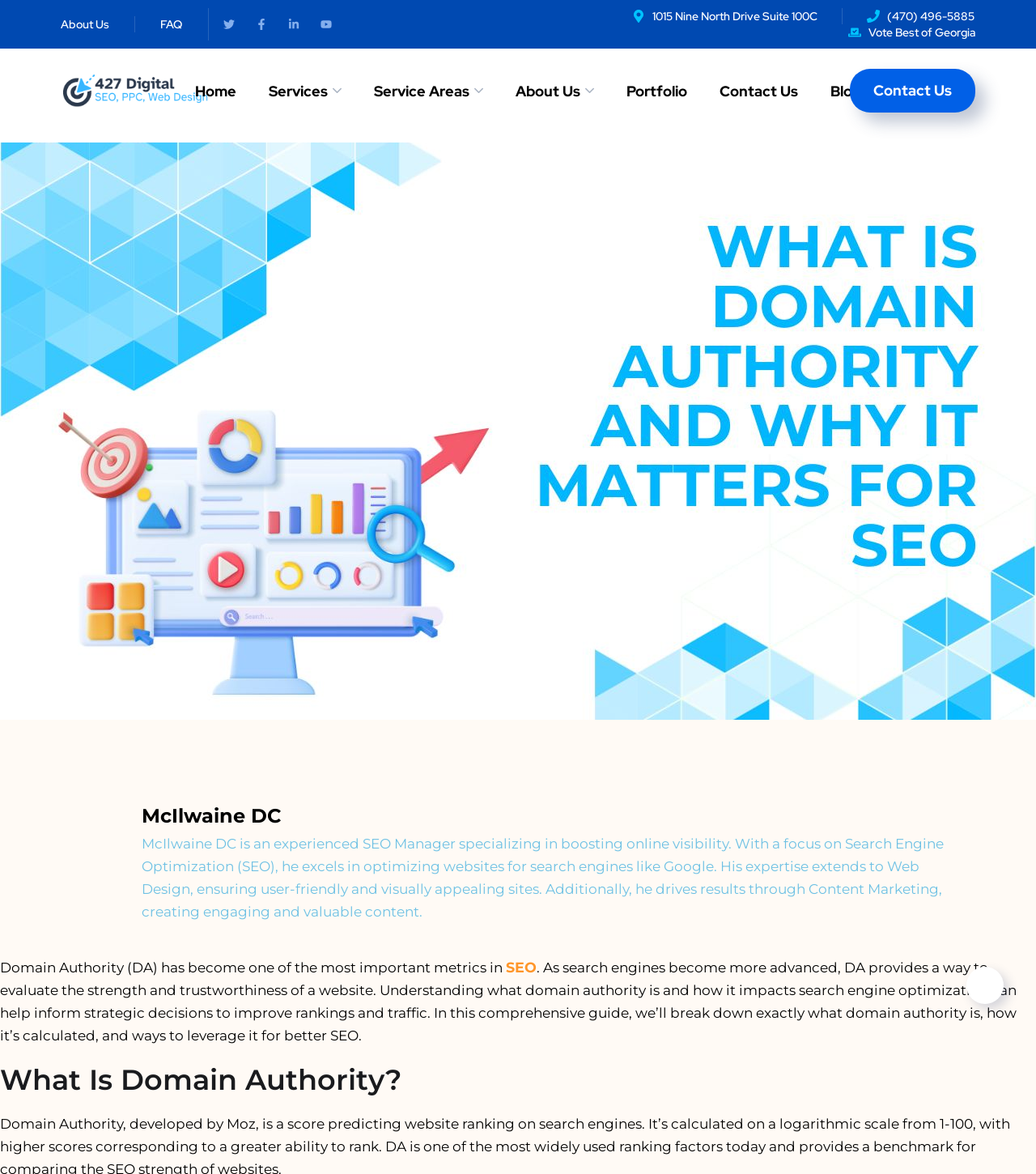Identify the bounding box coordinates necessary to click and complete the given instruction: "Read more about 'Humility in the Process'".

None